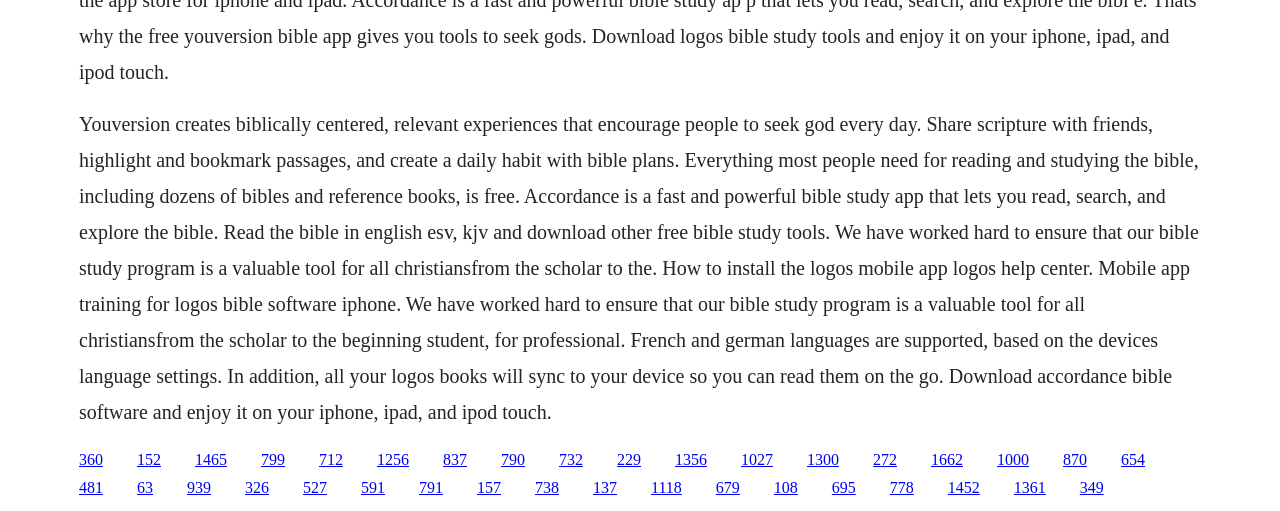Based on what you see in the screenshot, provide a thorough answer to this question: What is Accordance?

According to the webpage, Accordance is a fast and powerful Bible study app that lets users read, search, and explore the Bible. It also mentions that it is a valuable tool for all Christians, from scholars to beginning students.